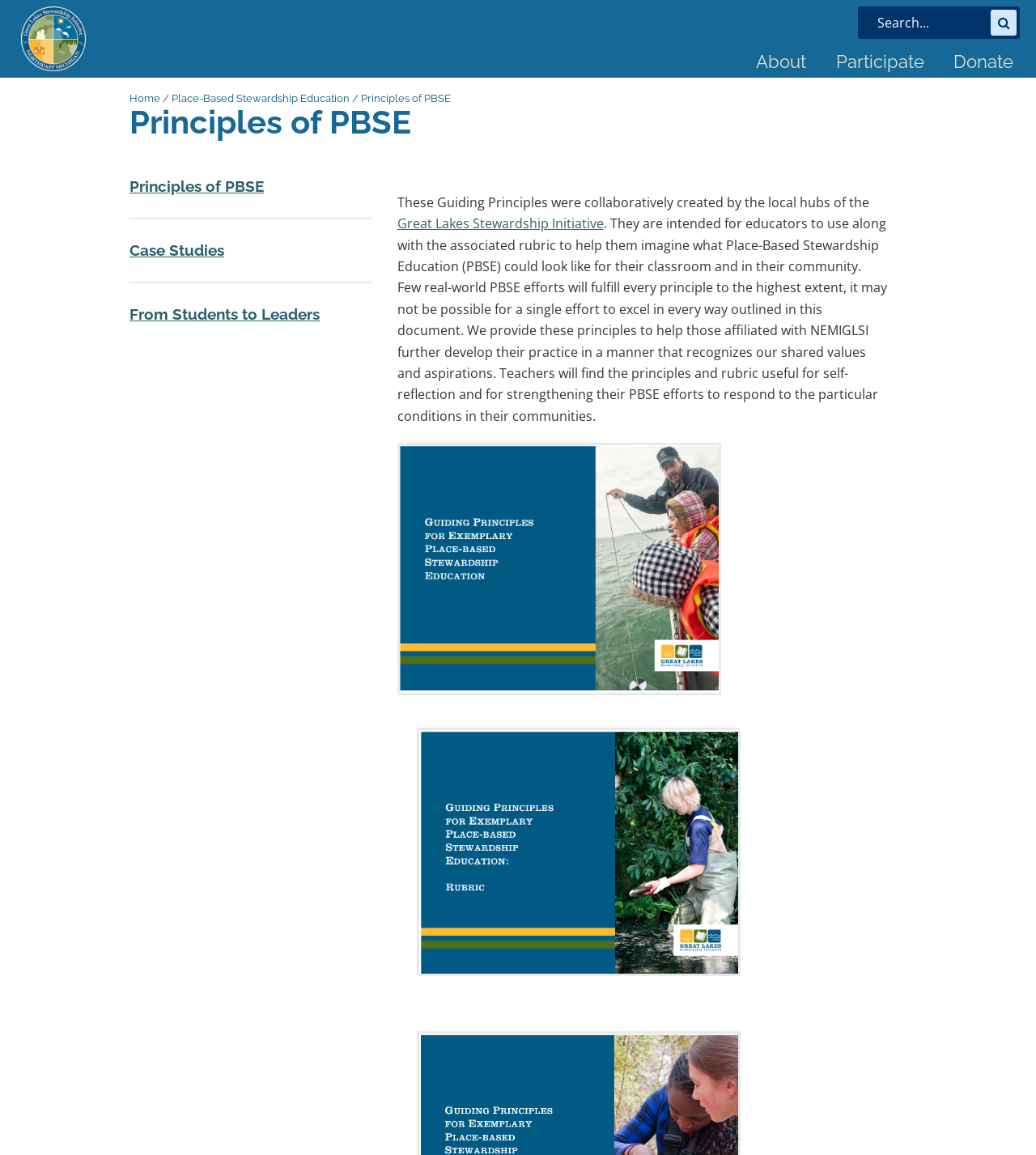Using the information in the image, could you please answer the following question in detail:
How many links are in the top navigation menu?

I found the answer by counting the link elements in the top navigation menu, which are 'Home', 'Place-Based Stewardship Education', 'About', 'Participate', and 'Donate'. There are 5 links in total, but 'Home' and 'Place-Based Stewardship Education' are part of the same header, so I counted them as 4 separate links.